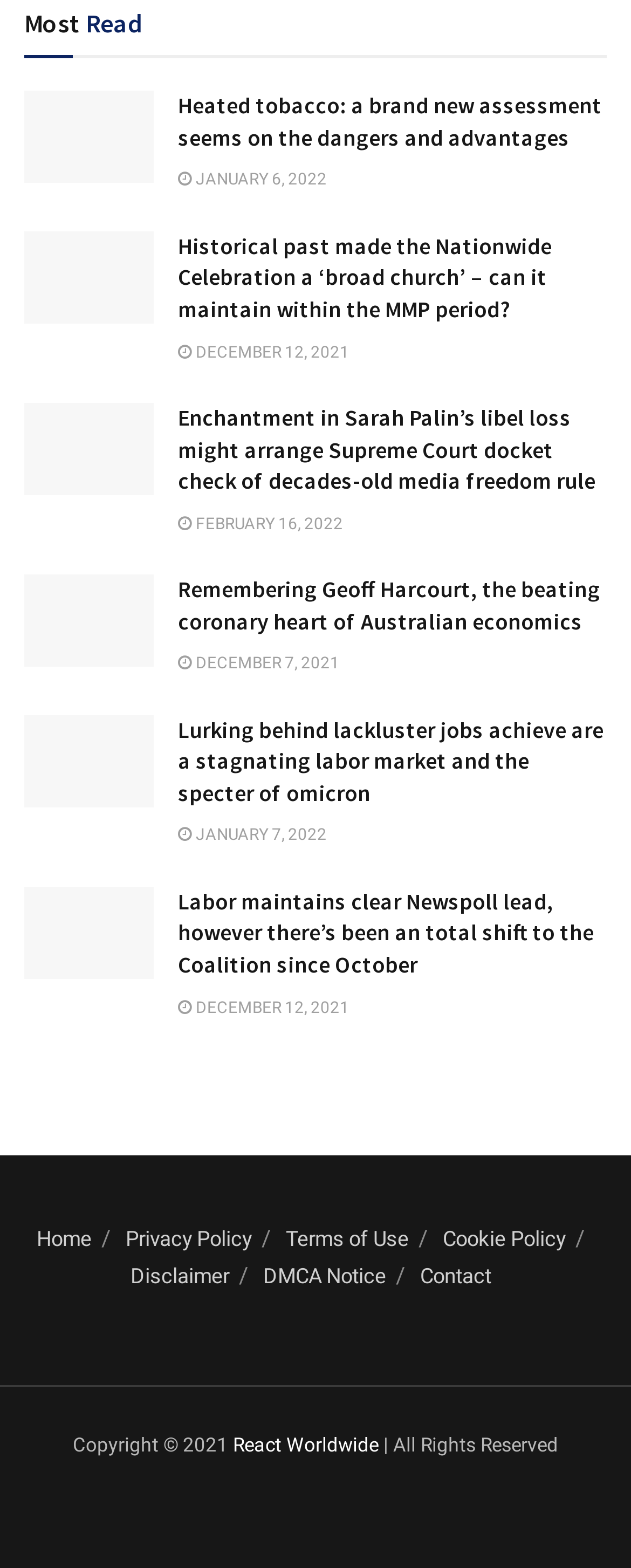Locate the bounding box coordinates of the element that should be clicked to fulfill the instruction: "Go to the home page".

[0.058, 0.782, 0.145, 0.798]